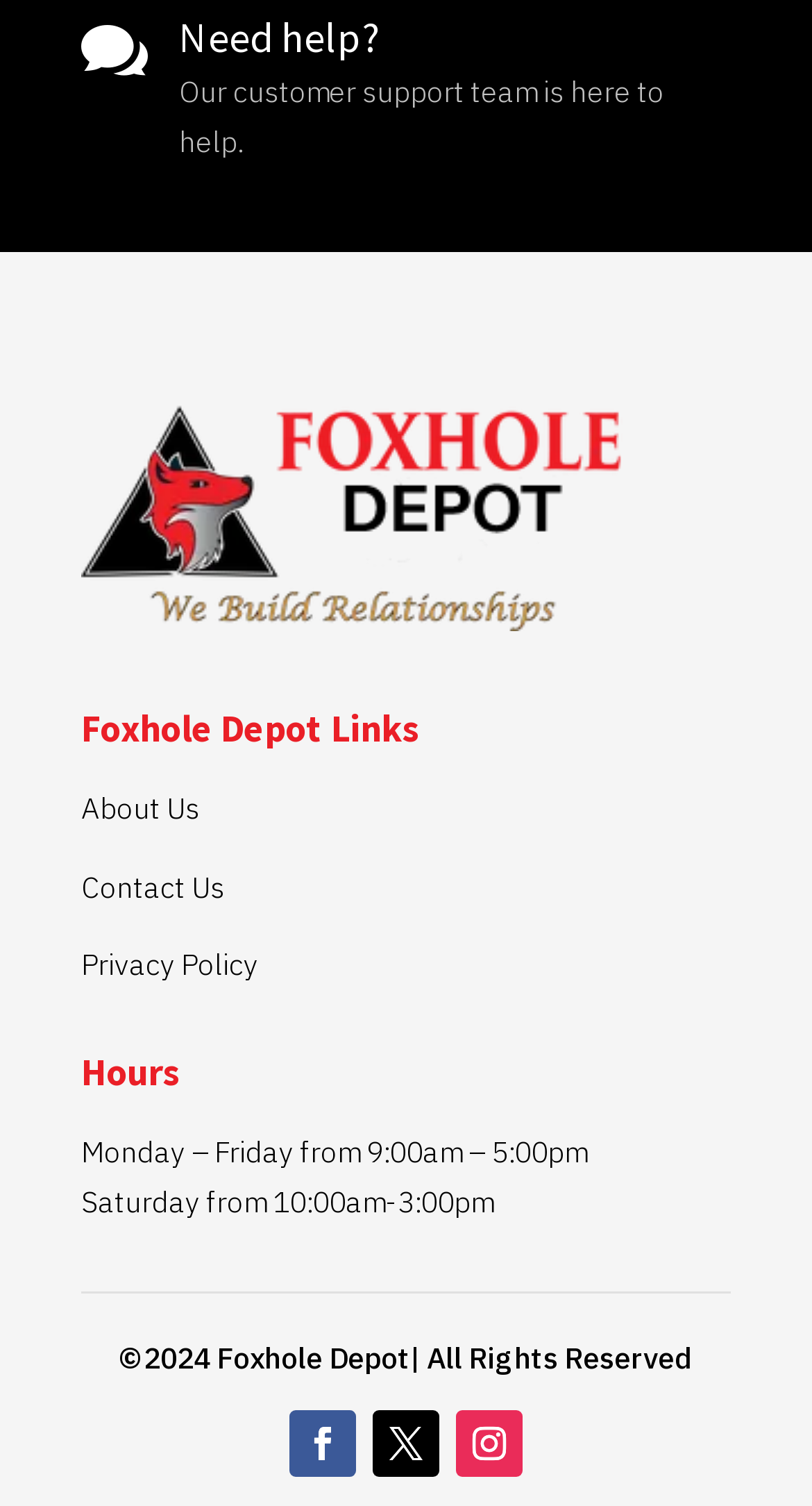Identify the bounding box coordinates of the section to be clicked to complete the task described by the following instruction: "Click on Facebook". The coordinates should be four float numbers between 0 and 1, formatted as [left, top, right, bottom].

[0.356, 0.936, 0.438, 0.98]